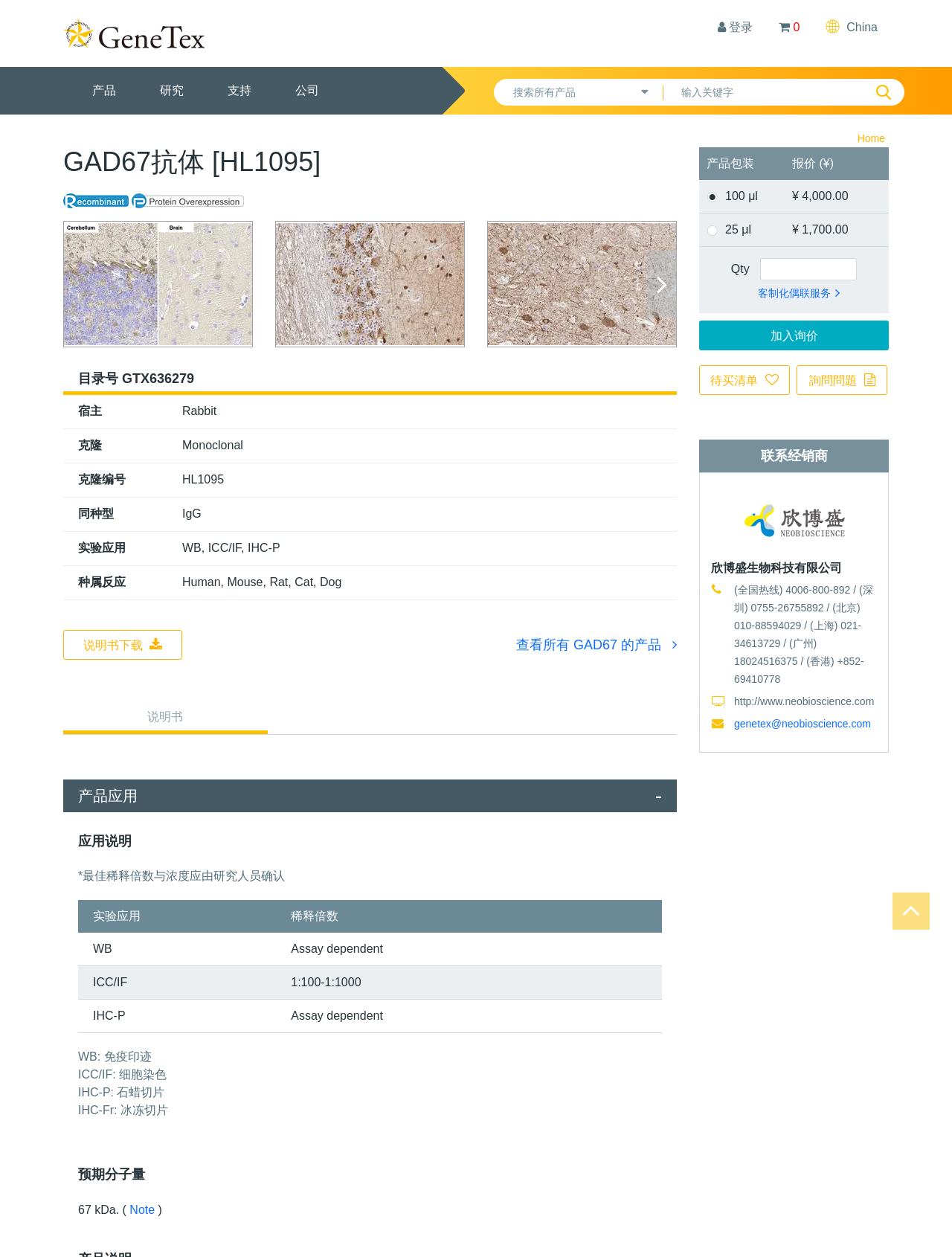Please locate the bounding box coordinates of the element's region that needs to be clicked to follow the instruction: "sign in". The bounding box coordinates should be provided as four float numbers between 0 and 1, i.e., [left, top, right, bottom].

[0.754, 0.011, 0.791, 0.033]